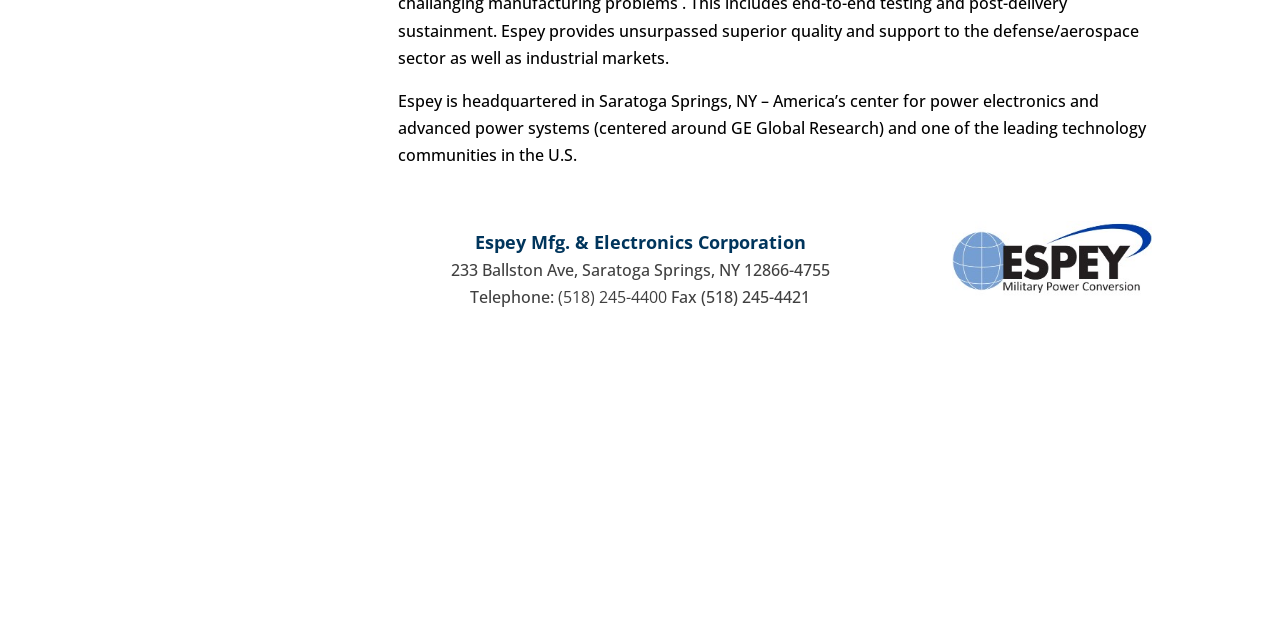Determine the bounding box coordinates for the UI element matching this description: "(518) 245-4400".

[0.436, 0.447, 0.521, 0.481]